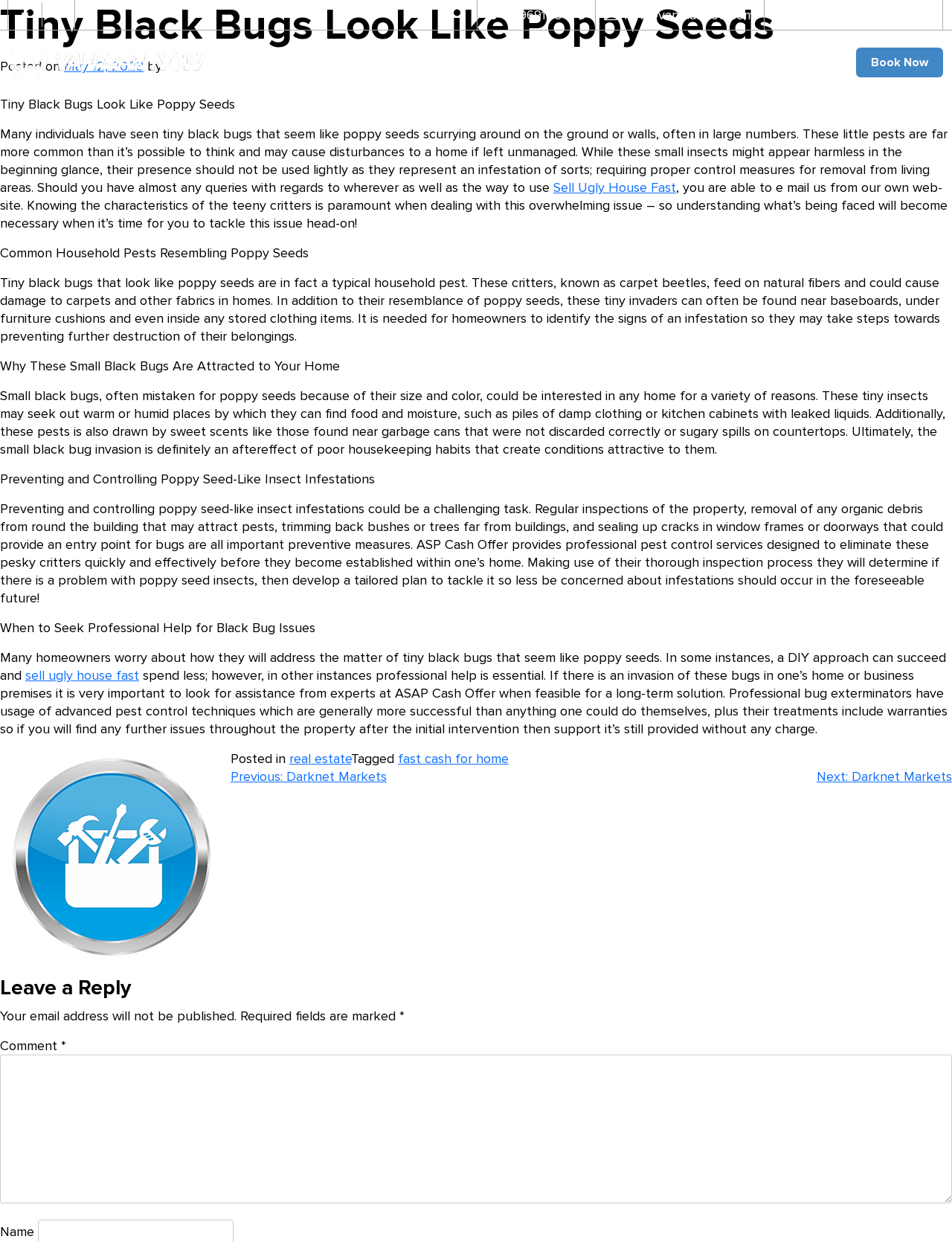Detail the various sections and features present on the webpage.

This webpage is about tiny black bugs that resemble poppy seeds, a common household pest. At the top, there is a navigation menu with links to "Home", "Man & Van", "House Clearance", "Packing", "Pricing", and "Contact Us". Below the menu, there is a header section with the title "Tiny Black Bugs Look Like Poppy Seeds" and a brief description of the topic.

The main content of the webpage is divided into several sections. The first section discusses the characteristics of these tiny critters and how they can cause disturbances to a home if left unmanaged. The second section explains why these small black bugs are attracted to homes, citing reasons such as warm or humid places, food, and moisture. The third section provides tips on preventing and controlling poppy seed-like insect infestations, including regular inspections, removal of organic debris, and sealing up cracks in window frames or doorways.

The webpage also includes a section on when to seek professional help for black bug issues, emphasizing the importance of seeking assistance from experts if there is an invasion of these bugs in one's home or business premises. Additionally, there is an image on the page, although its content is not specified.

At the bottom of the webpage, there is a footer section with links to related topics, such as "real estate" and "fast cash for home". There is also a section for leaving a reply, with fields for commenting, name, and email address. A cookie consent notice is displayed at the bottom of the page, with options to accept all cookies or visit cookie settings.